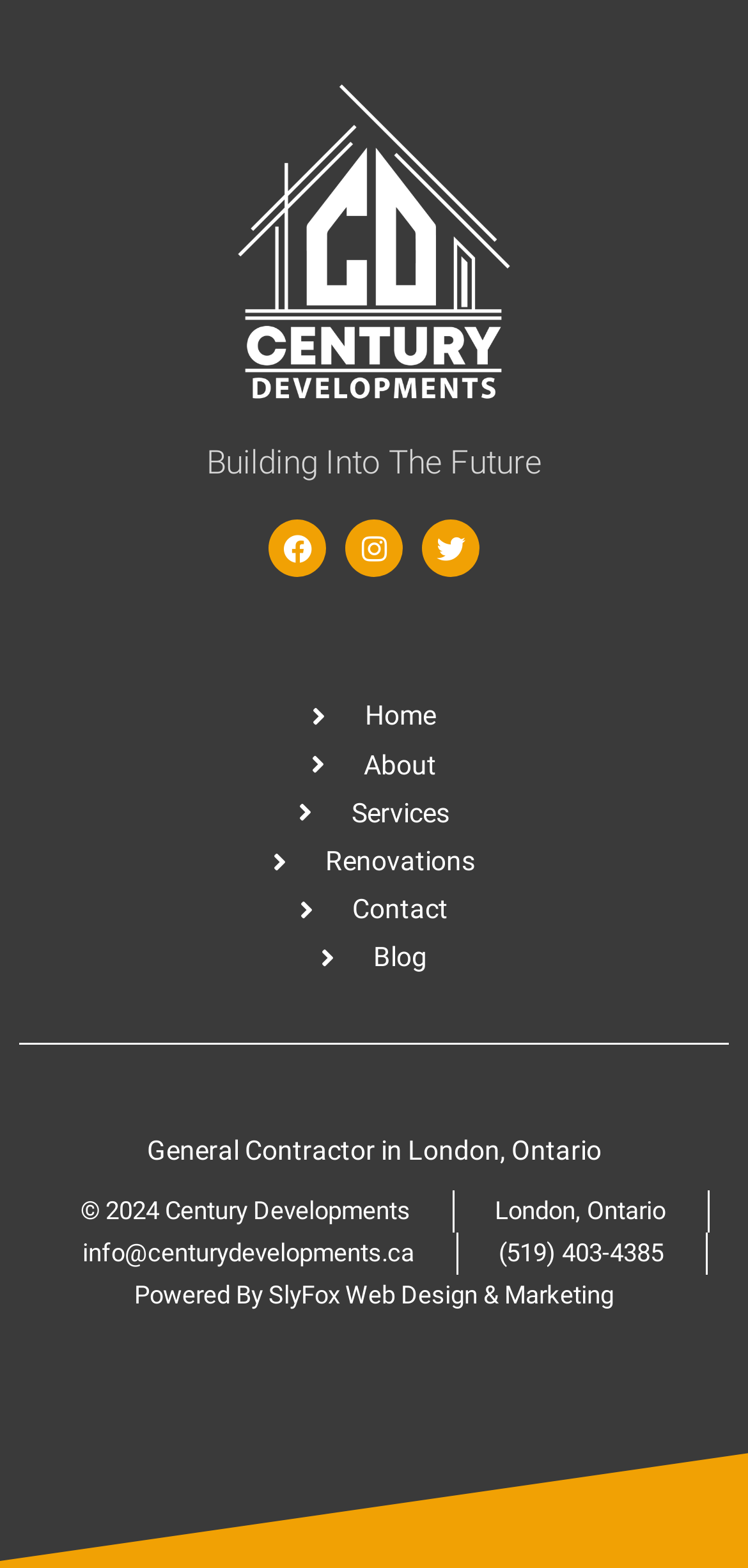Respond to the following question with a brief word or phrase:
How many main navigation links are there?

6